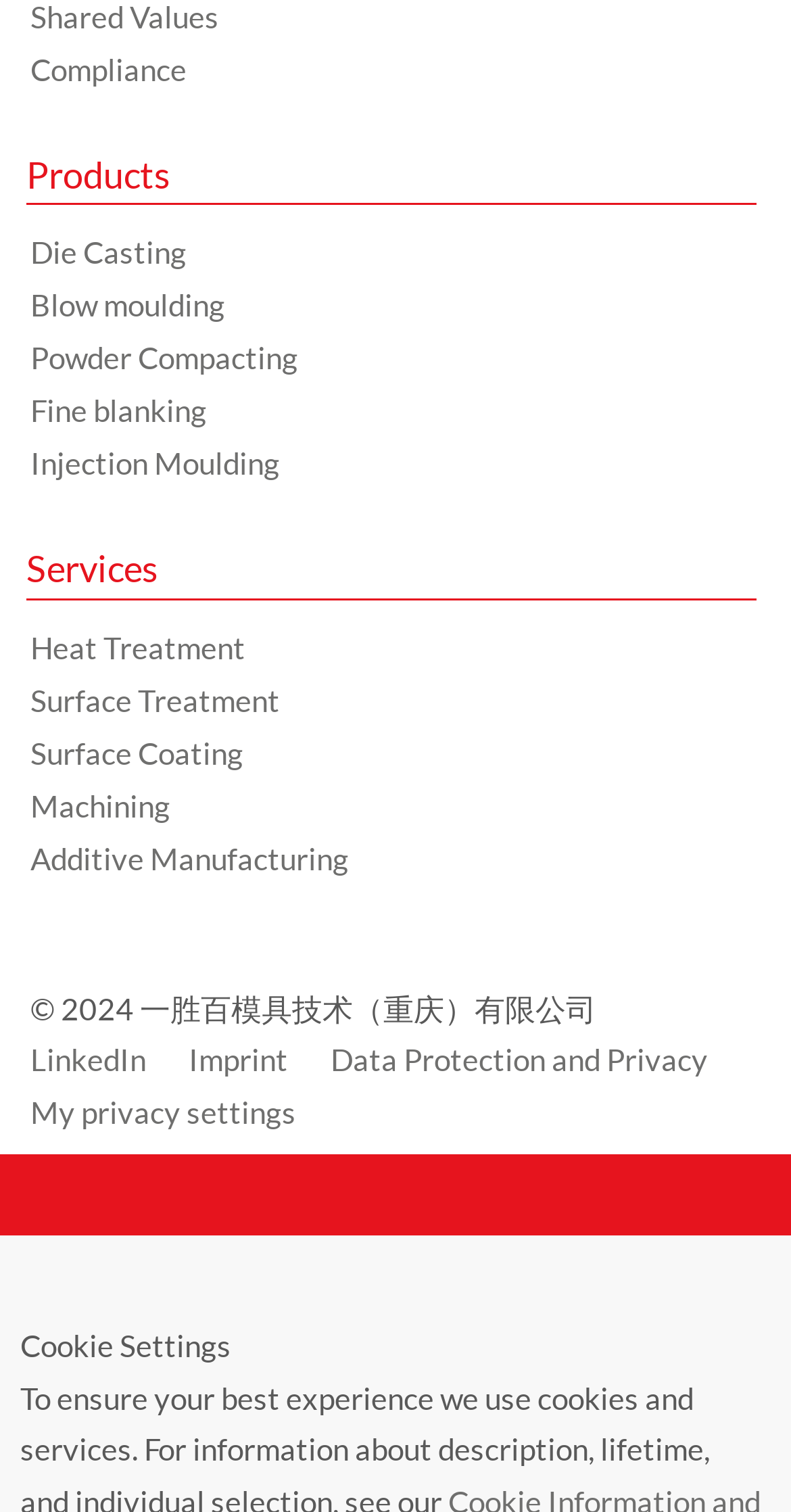Carefully examine the image and provide an in-depth answer to the question: How many product categories are listed?

By examining the webpage, I can see that there are 7 product categories listed, which are Die Casting, Blow moulding, Powder Compacting, Fine blanking, Injection Moulding, Heat Treatment, and Additive Manufacturing.